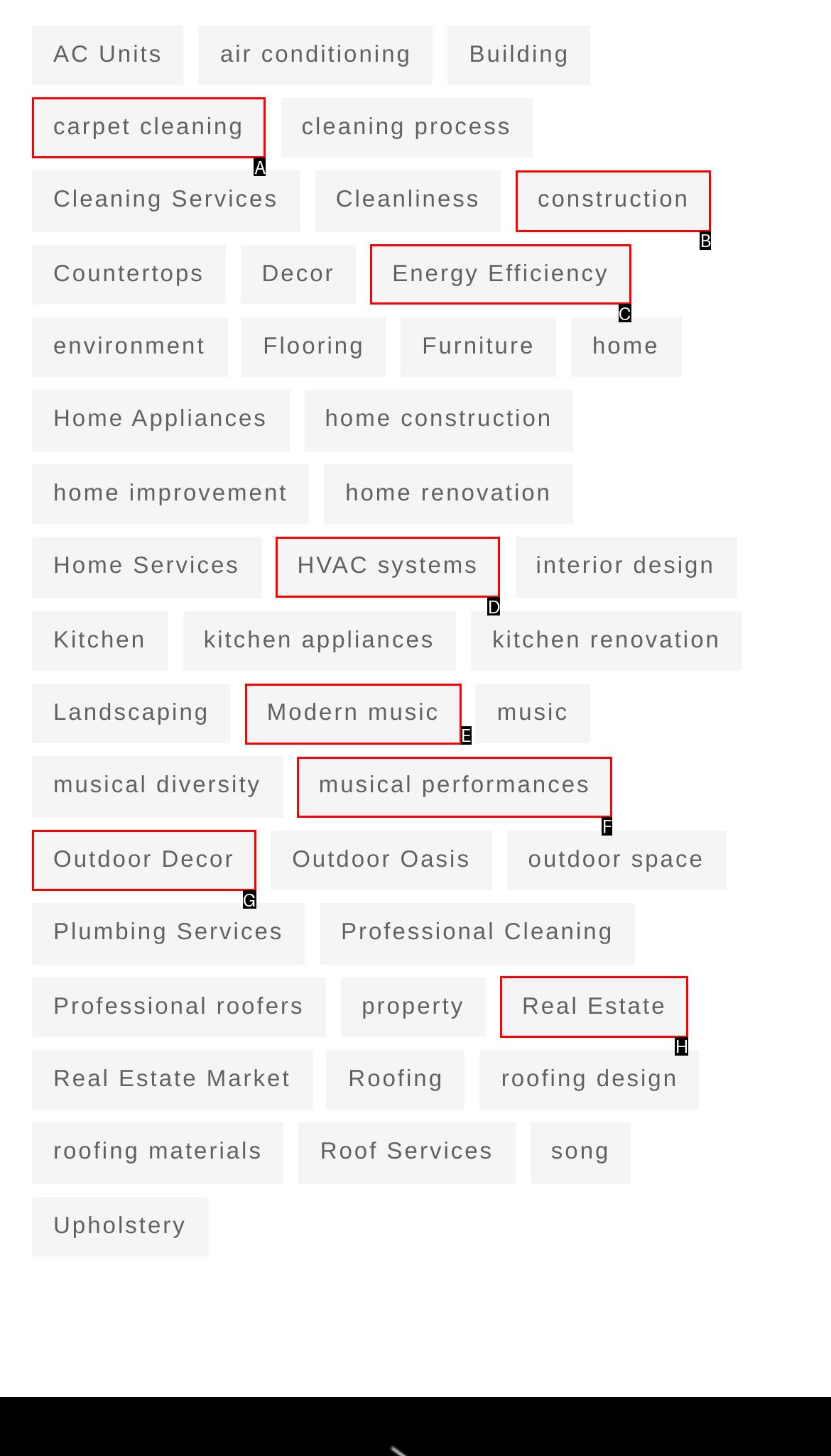For the task: Learn about 'Energy Efficiency', specify the letter of the option that should be clicked. Answer with the letter only.

C